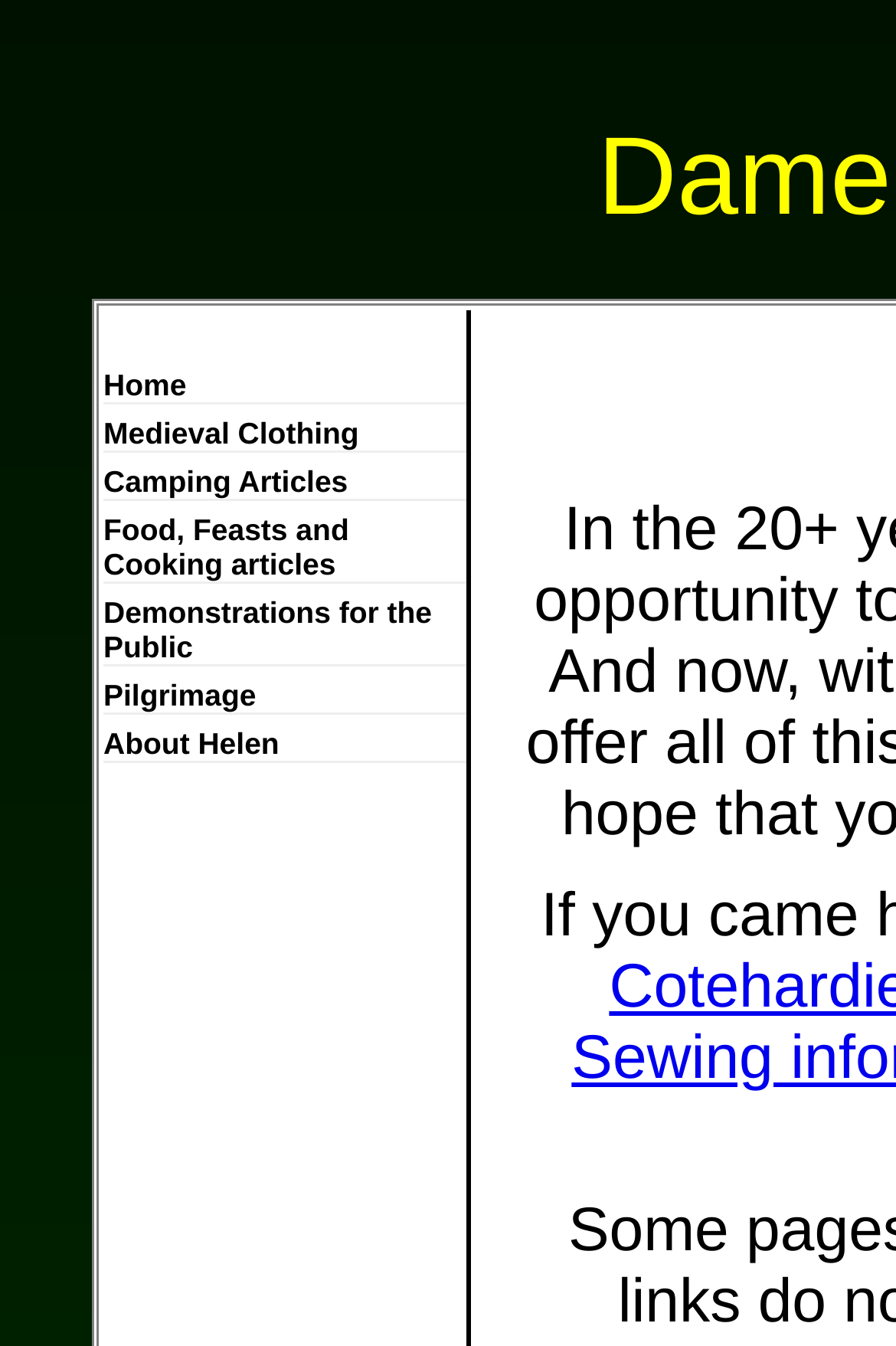Give a one-word or short phrase answer to the question: 
Can I find information about the author on this website?

Yes